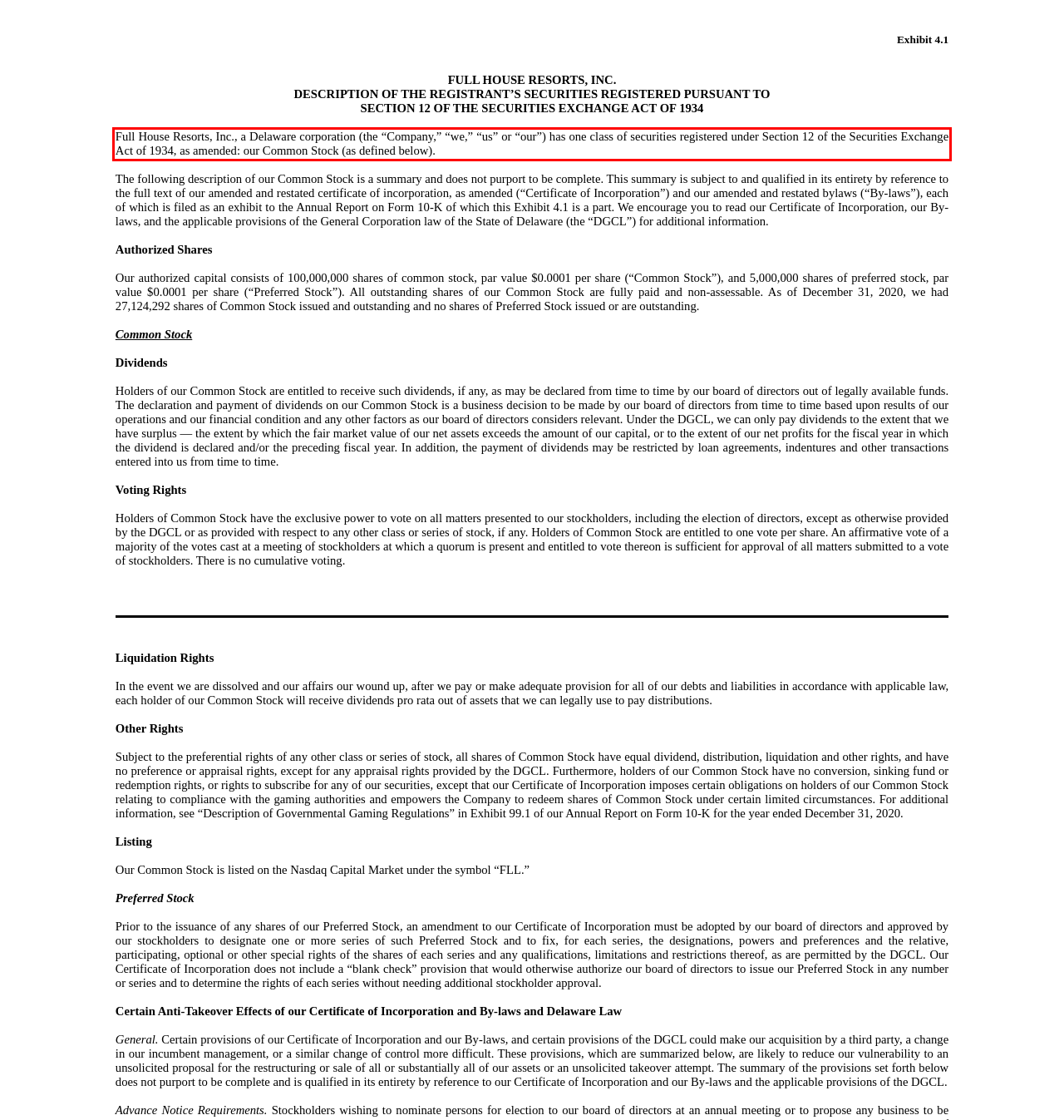Given a webpage screenshot, identify the text inside the red bounding box using OCR and extract it.

Full House Resorts, Inc., a Delaware corporation (the “Company,” “we,” “us” or “our”) has one class of securities registered under Section 12 of the Securities Exchange Act of 1934, as amended: our Common Stock (as defined below).